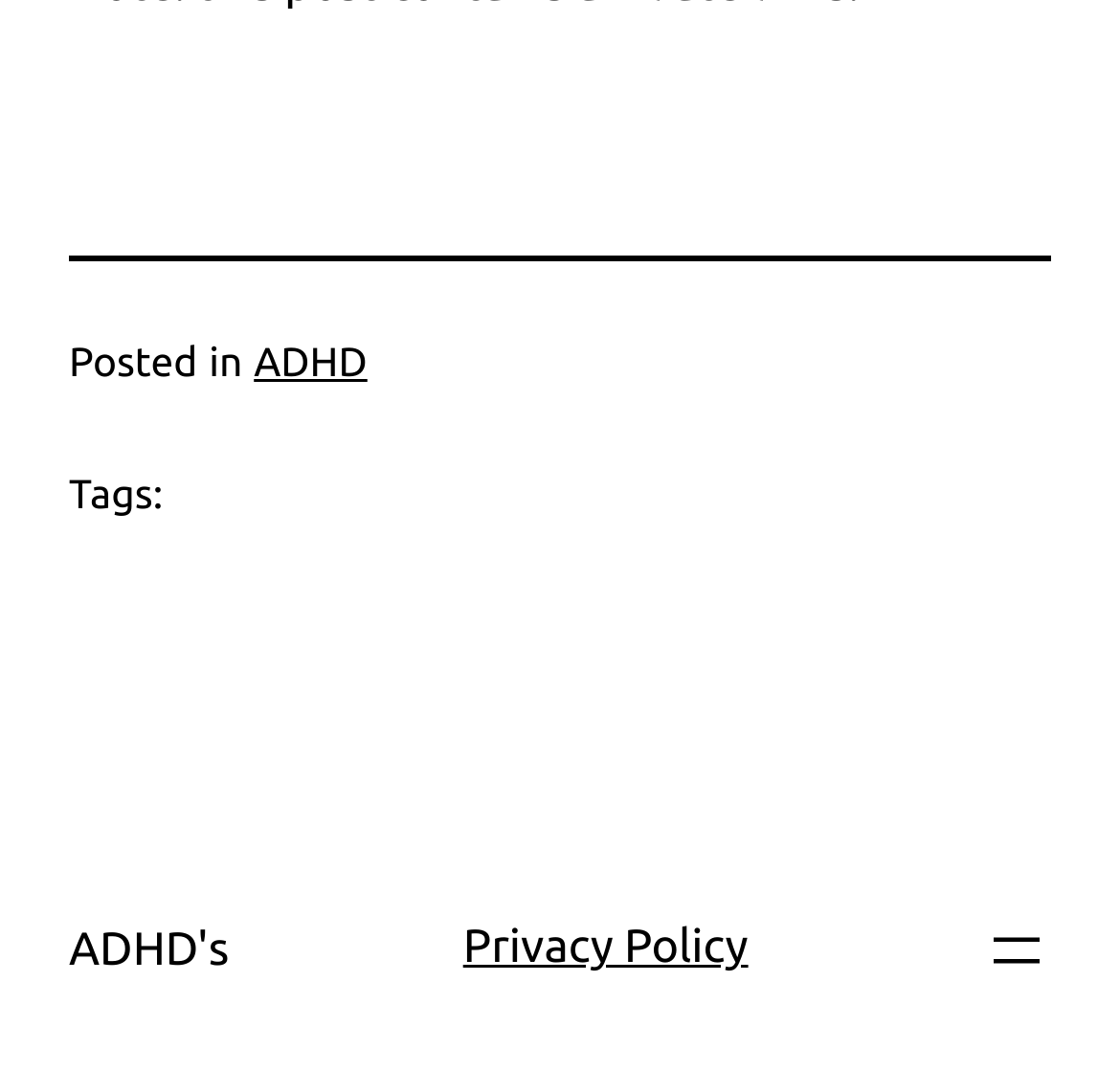What is the orientation of the separator?
Kindly offer a detailed explanation using the data available in the image.

The separator element has an orientation attribute with a value of 'horizontal', indicating that it is a horizontal separator.